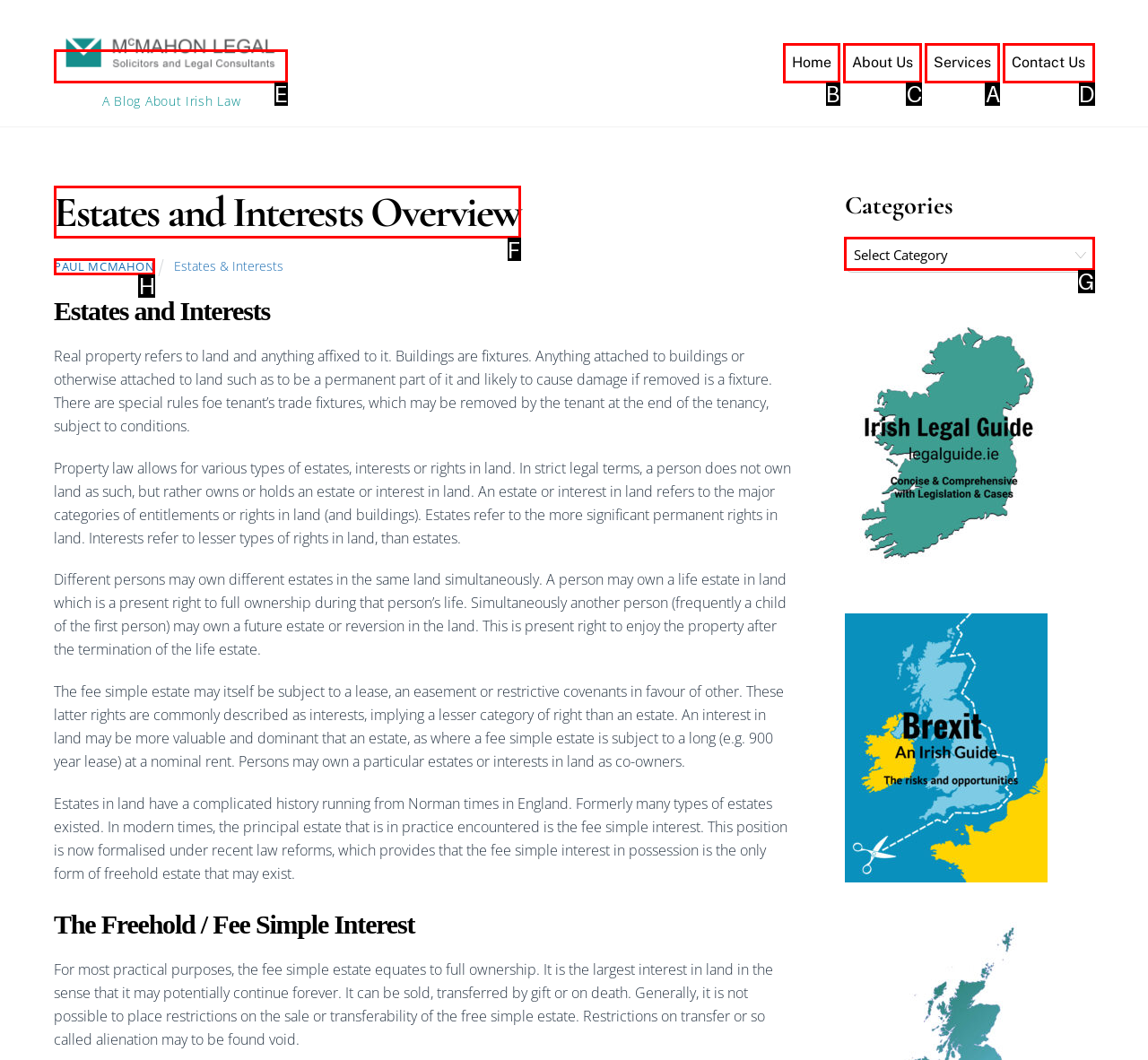Determine which HTML element should be clicked to carry out the following task: Click the 'Services' link Respond with the letter of the appropriate option.

A